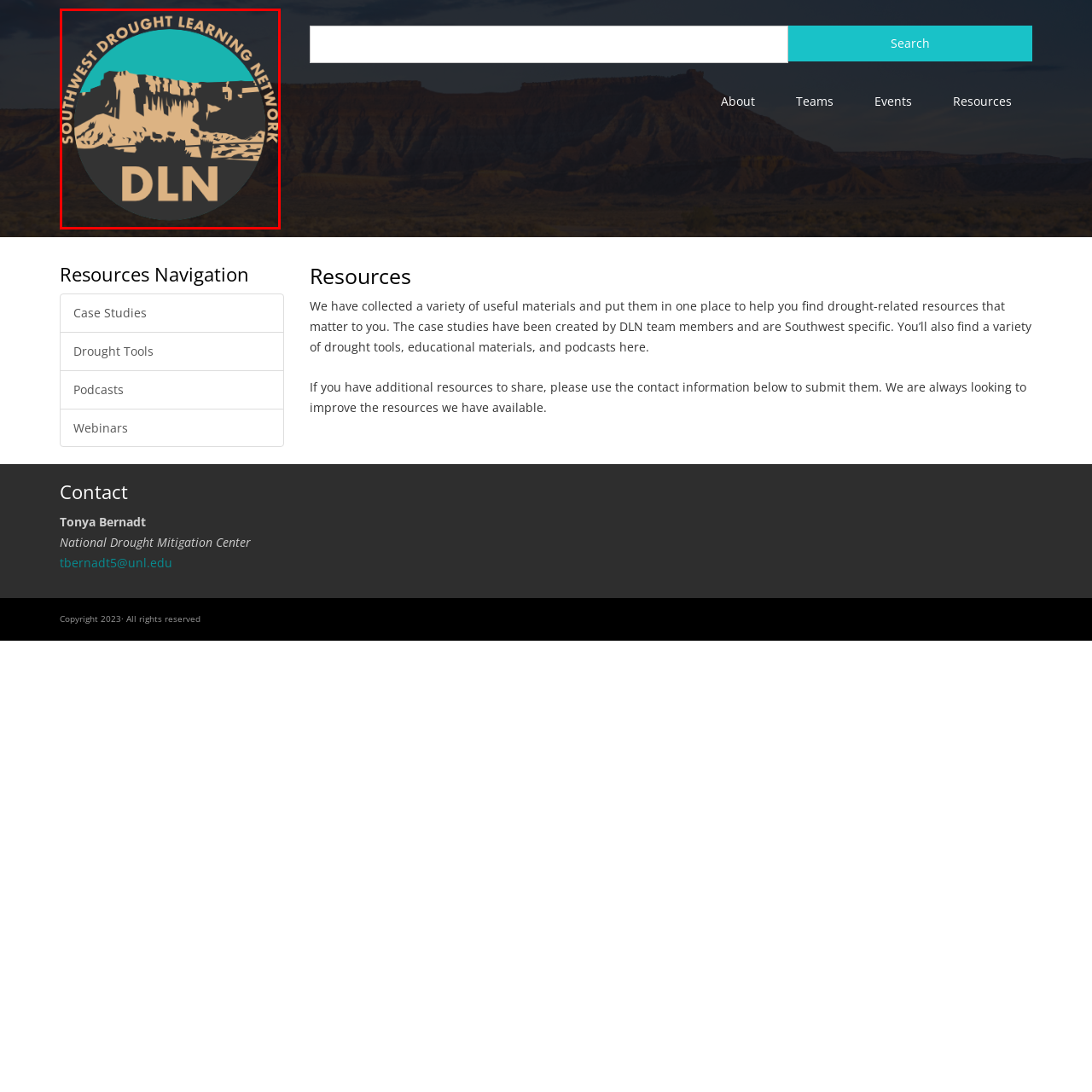Compose a thorough description of the image encased in the red perimeter.

The image features the logo of the Southwest Drought Learning Network (DLN). The design is circular, encapsulating elements that represent the region's natural landscape. At the top, a vibrant turquoise arch frames the logo, with the words "SOUTHWEST DROUGHT LEARNING NETWORK" prominently displayed around the edge in a bold, modern typeface. 

The central graphic depicts a stylized representation of the Southwest's iconic geological formations, showcasing cliffs and a desert scenery, emphasizing the organization's focus on drought-related issues in this region. At the bottom of the logo, the acronym "DLN" is prominently featured in large, stark lettering, signifying the network's identity. This logo symbolizes the network's mission to provide resources and education about drought management and resilience in the Southwest.